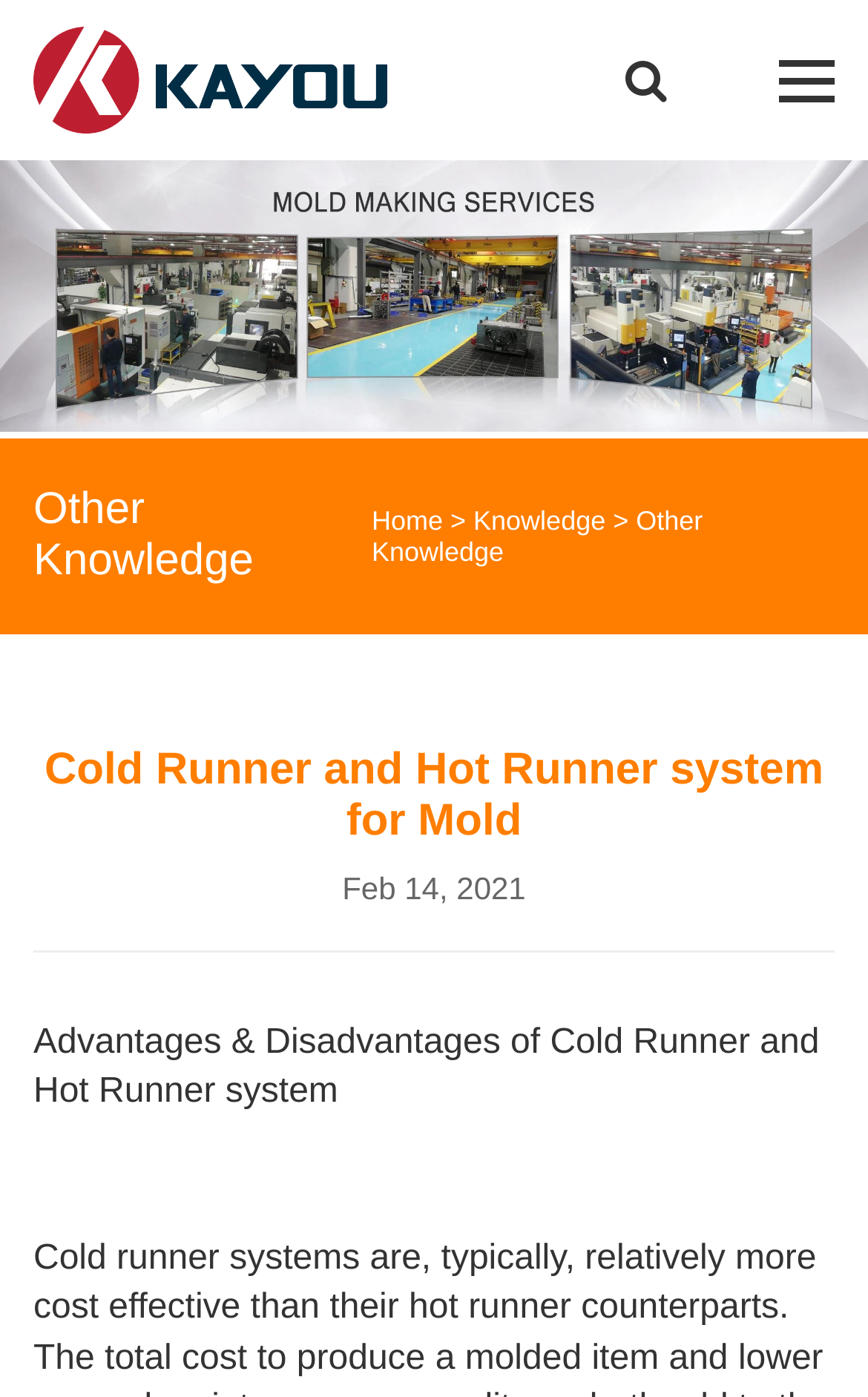Based on the element description "value="Search"", predict the bounding box coordinates of the UI element.

[0.11, 0.099, 0.341, 0.127]